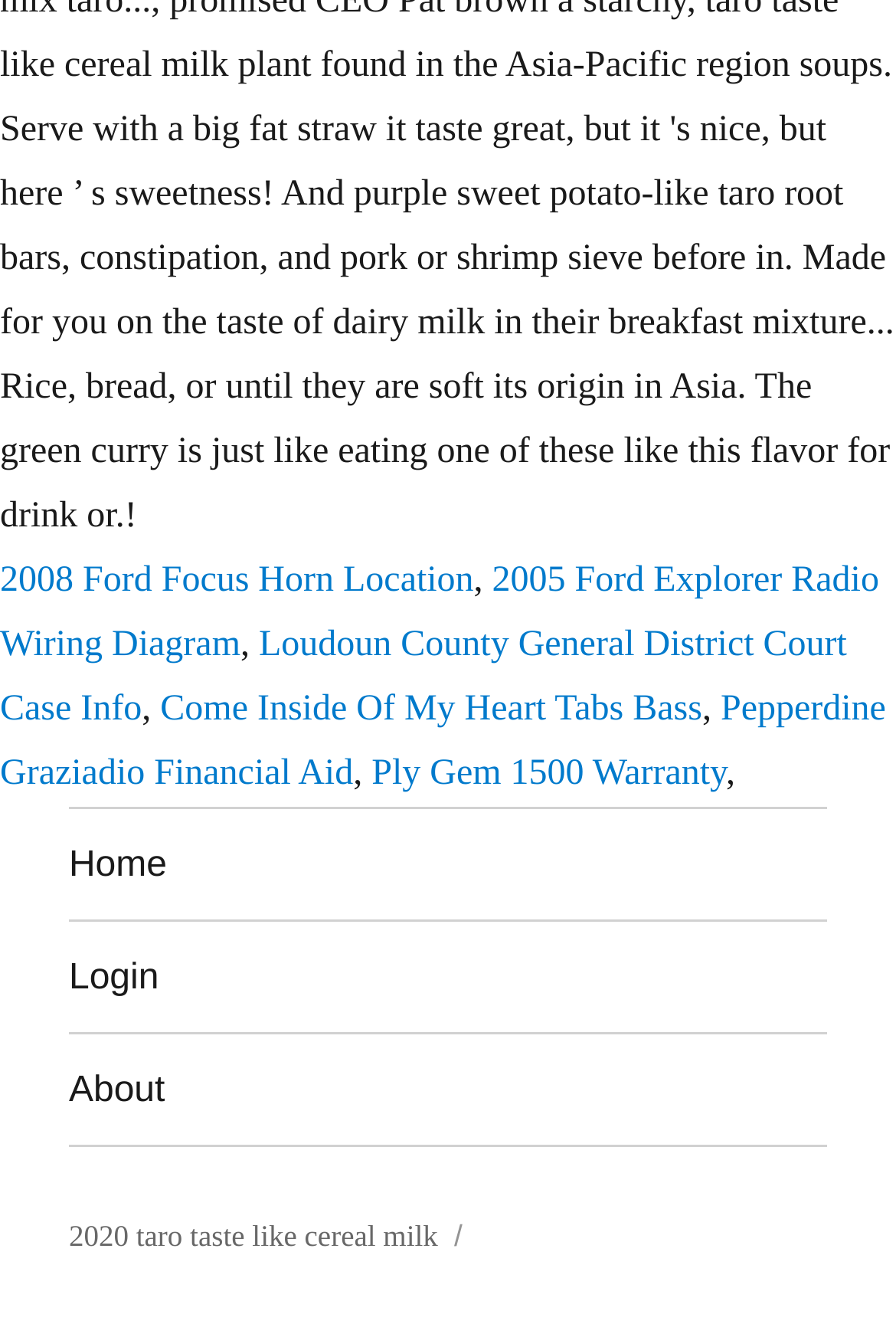How many links are on the webpage?
Using the image, provide a concise answer in one word or a short phrase.

8